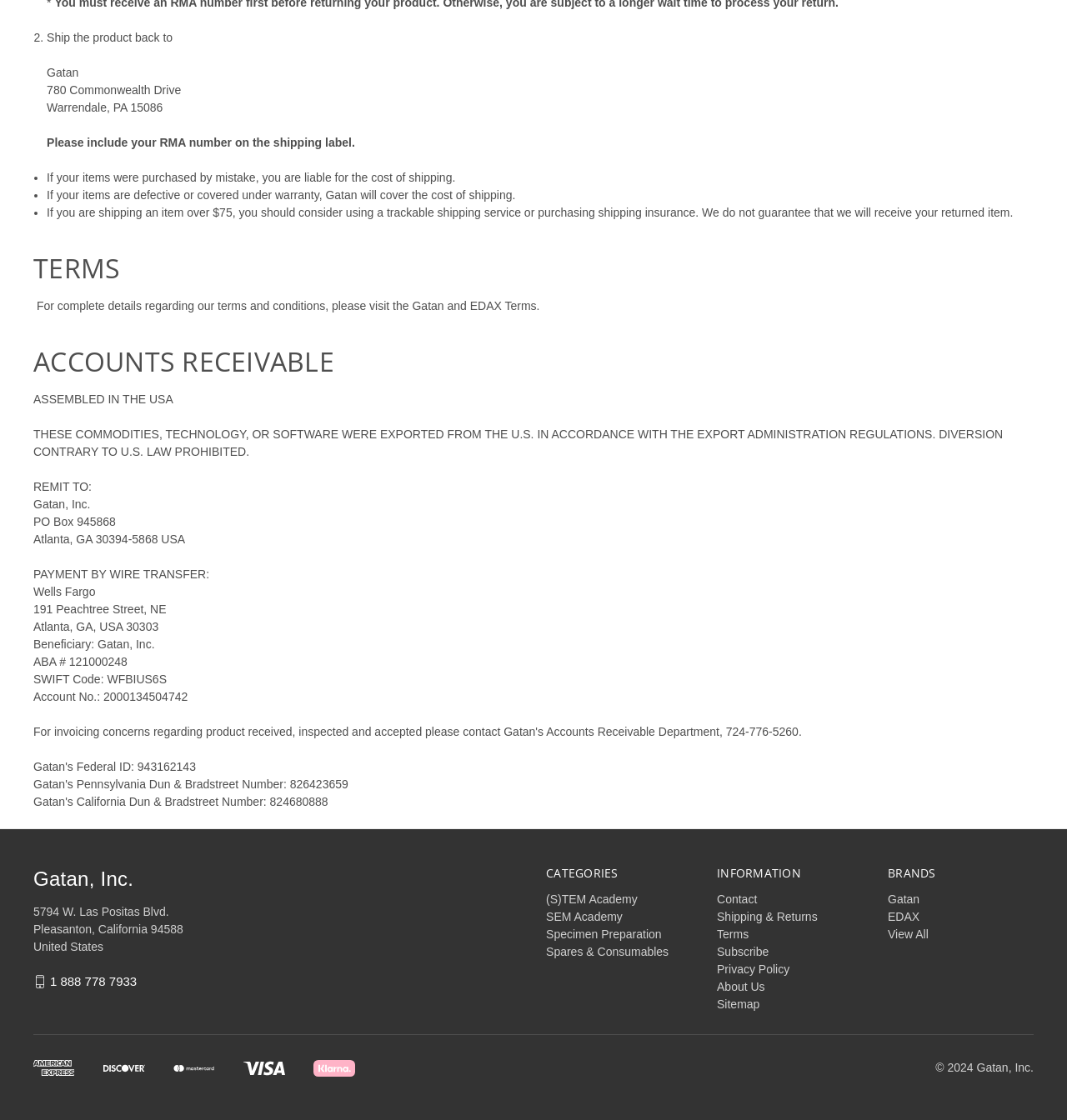Pinpoint the bounding box coordinates of the clickable area necessary to execute the following instruction: "View Gatan's information". The coordinates should be given as four float numbers between 0 and 1, namely [left, top, right, bottom].

[0.832, 0.797, 0.862, 0.809]